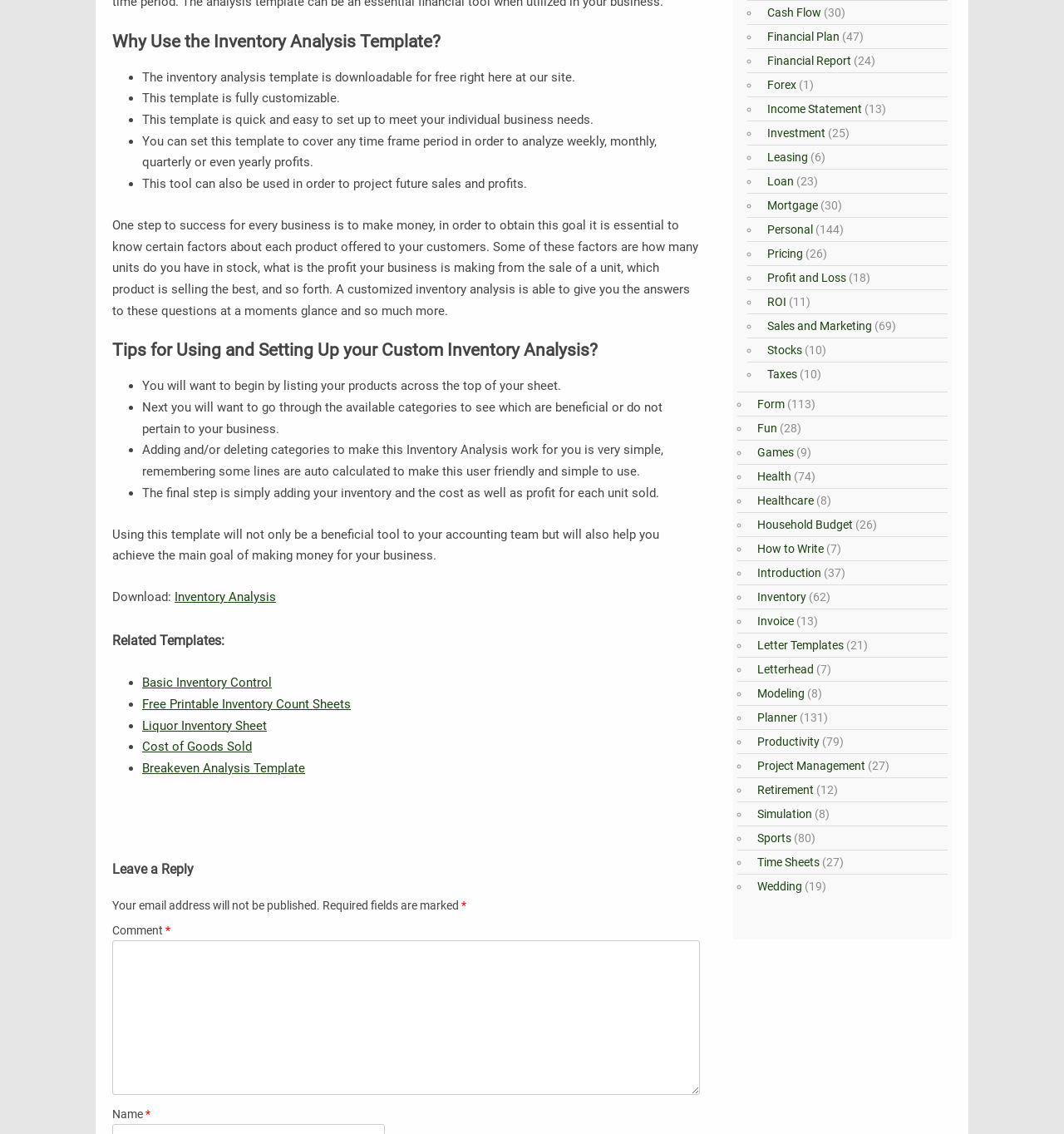Identify the bounding box coordinates of the HTML element based on this description: "Free Printable Inventory Count Sheets".

[0.134, 0.614, 0.33, 0.627]